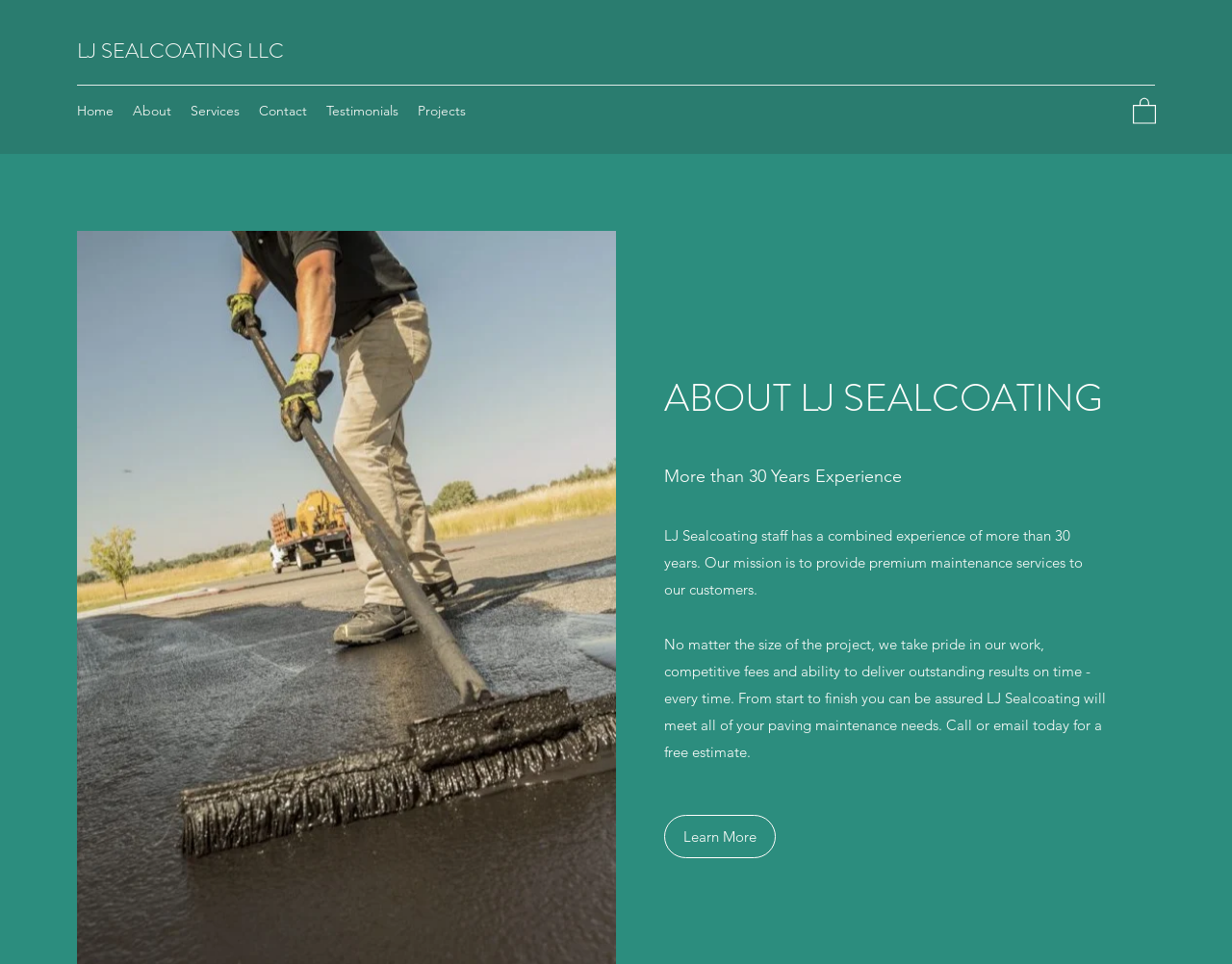Generate a thorough caption detailing the webpage content.

The webpage is about LJ Sealcoating LLC, a company that provides paving maintenance services. At the top left of the page, there is a link to the company's homepage, "LJ SEALCOATING LLC". Below it, there is a navigation menu with five links: "Home", "About", "Services", "Contact", and "Testimonials", which are evenly spaced and aligned horizontally. 

On the top right, there is a button with an image, but its purpose is not clear. 

The main content of the page is divided into two sections. The first section has a heading "ABOUT LJ SEALCOATING" and a subheading "More than 30 Years Experience". Below the subheading, there is a paragraph of text that describes the company's mission and experience. 

The second section has a longer paragraph of text that explains the company's approach to projects, emphasizing their pride in their work, competitive fees, and ability to deliver outstanding results on time. Below this paragraph, there is a "Learn More" button. 

At the very top of the page, there is a region labeled "About: About", which may be a section header or a title for the page.